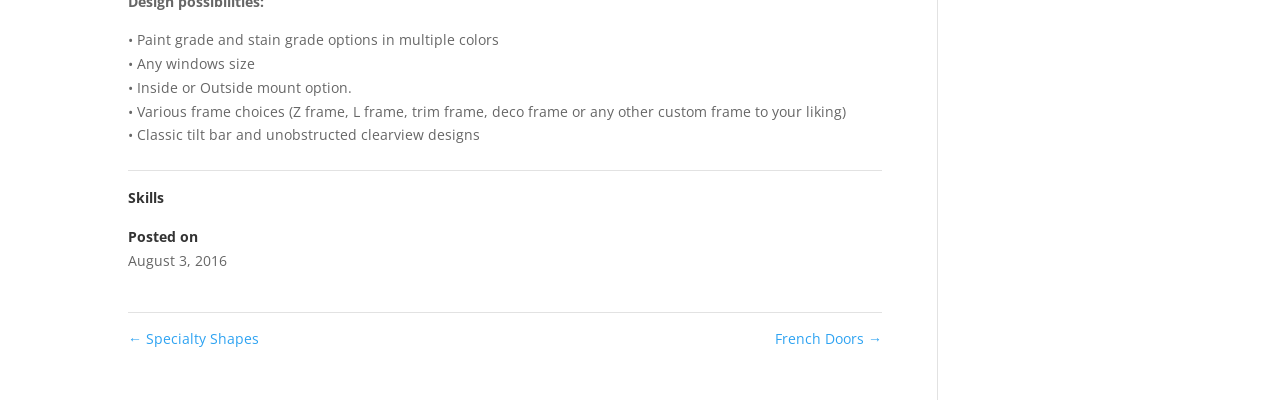What are the navigation links at the bottom?
Based on the visual information, provide a detailed and comprehensive answer.

The webpage contains two navigation links at the bottom, '← Specialty Shapes' and 'French Doors →', which indicates that the navigation links are 'Specialty Shapes' and 'French Doors'.